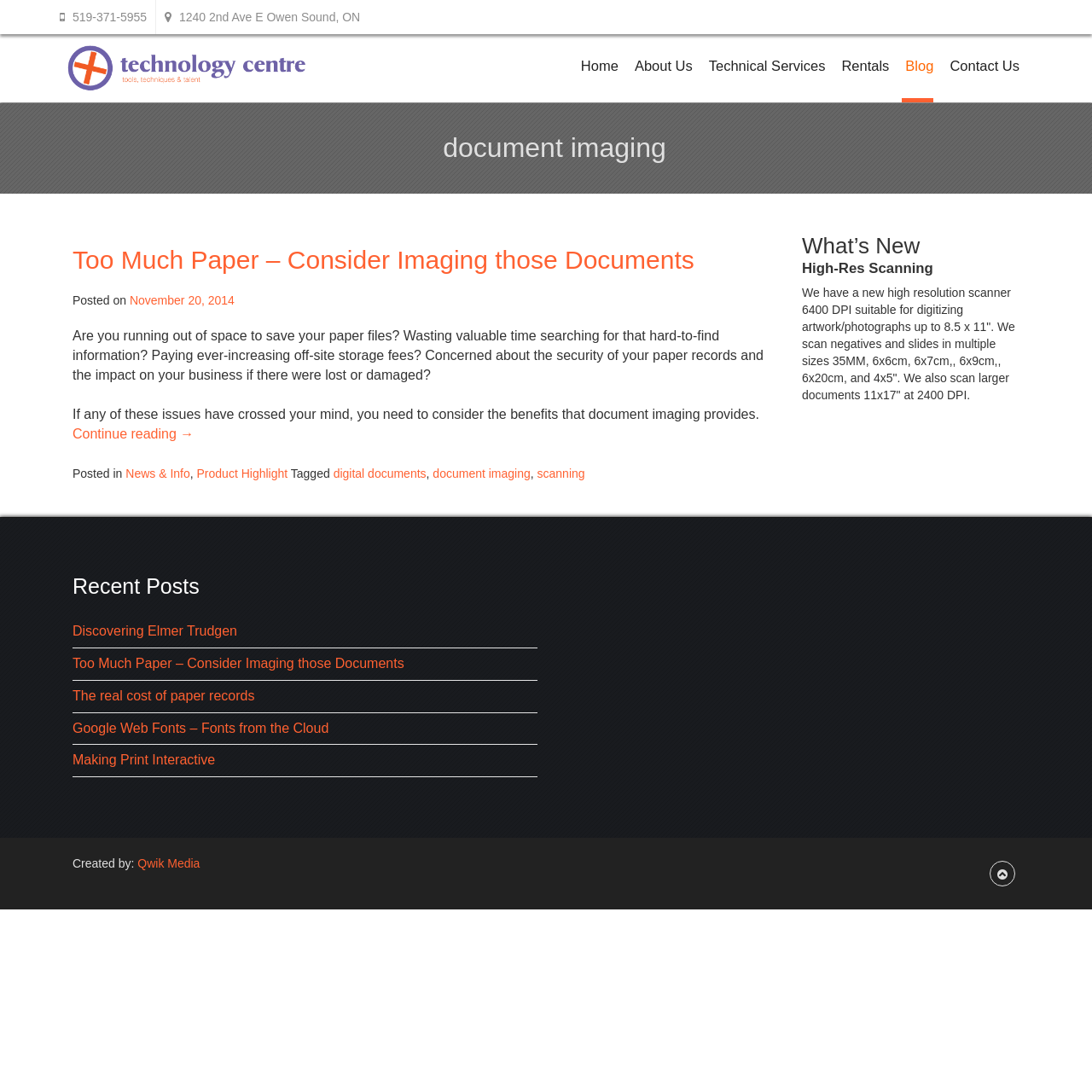How many recent posts are listed?
Please ensure your answer to the question is detailed and covers all necessary aspects.

I counted the number of recent posts by looking at the section with the heading 'Recent Posts'. I saw 5 link elements with different post titles, so I concluded that there are 5 recent posts listed.